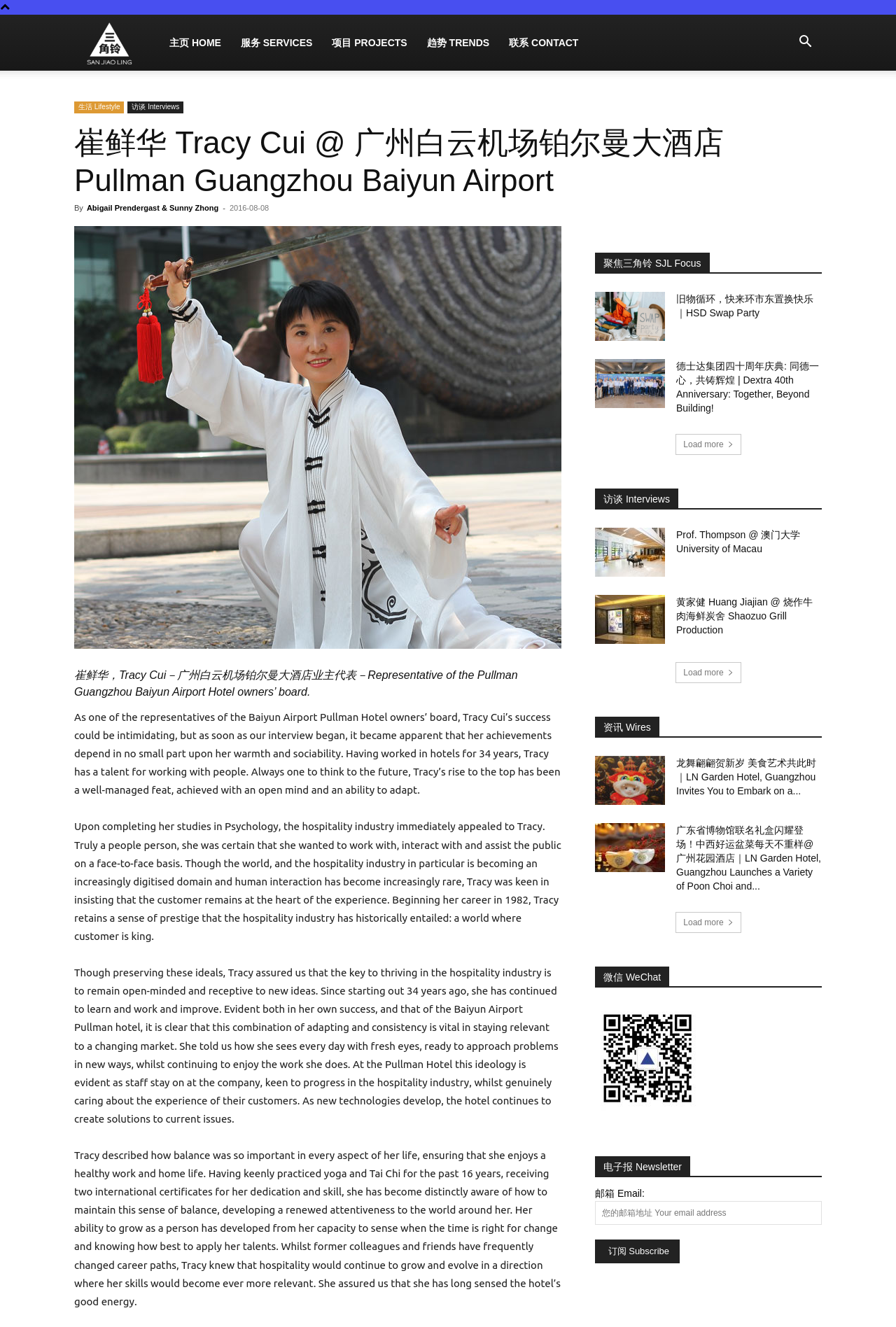Find and indicate the bounding box coordinates of the region you should select to follow the given instruction: "Search using the search button".

[0.88, 0.028, 0.917, 0.037]